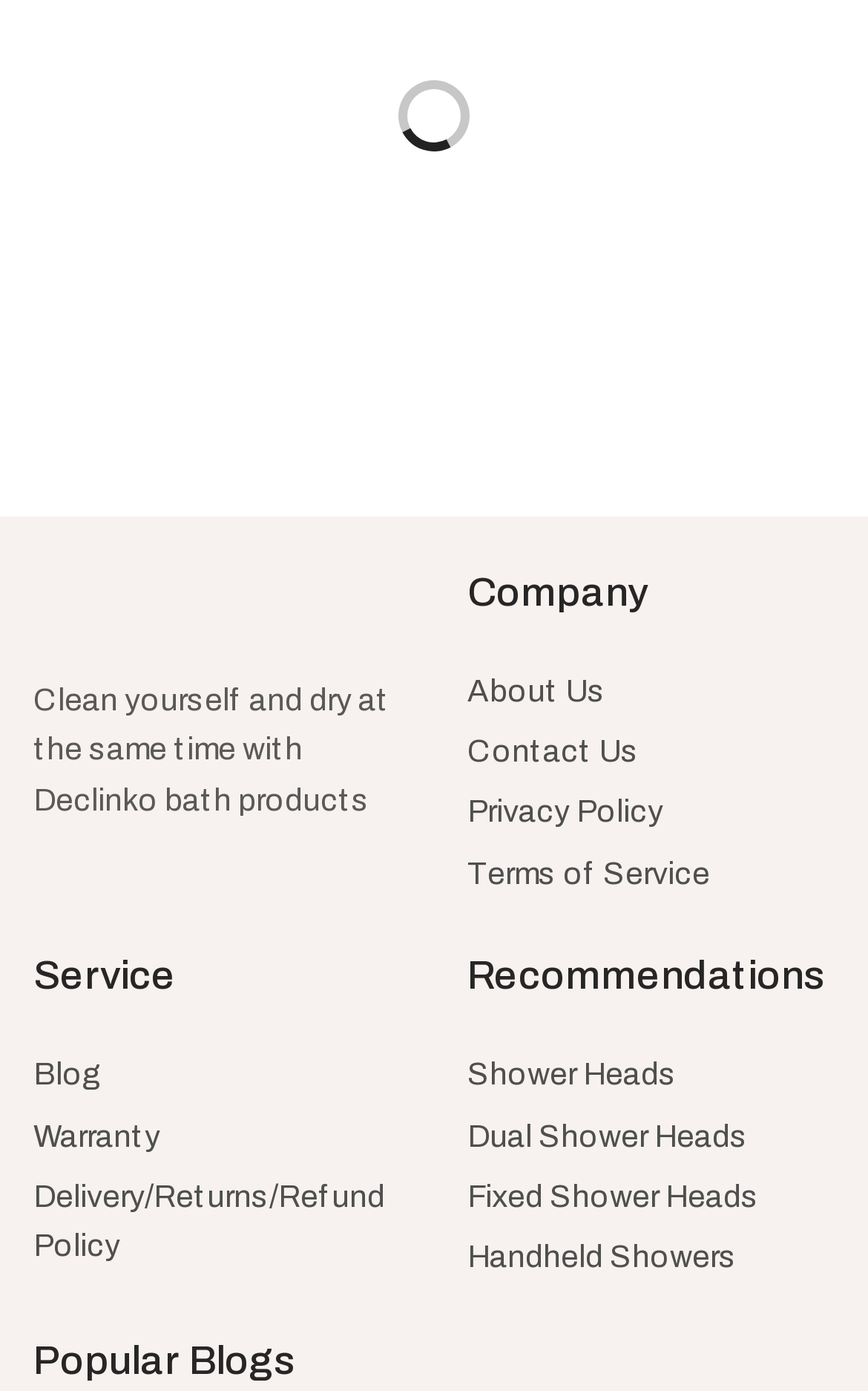Identify the bounding box coordinates for the element you need to click to achieve the following task: "Check the 'Shower Heads' recommendation". The coordinates must be four float values ranging from 0 to 1, formatted as [left, top, right, bottom].

[0.538, 0.761, 0.779, 0.785]